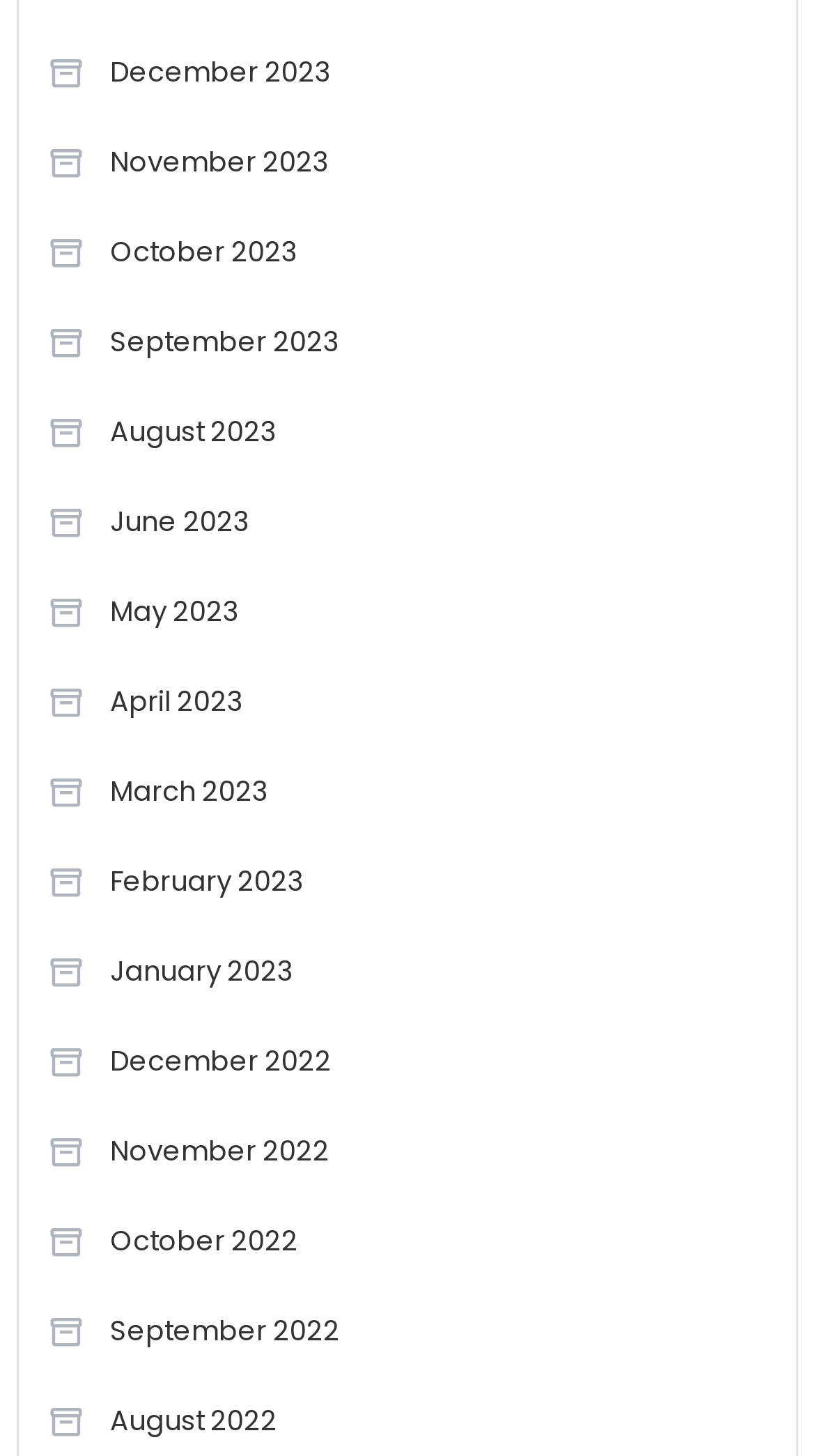Determine the bounding box coordinates of the clickable element to achieve the following action: 'View January 2023'. Provide the coordinates as four float values between 0 and 1, formatted as [left, top, right, bottom].

[0.058, 0.644, 0.361, 0.69]